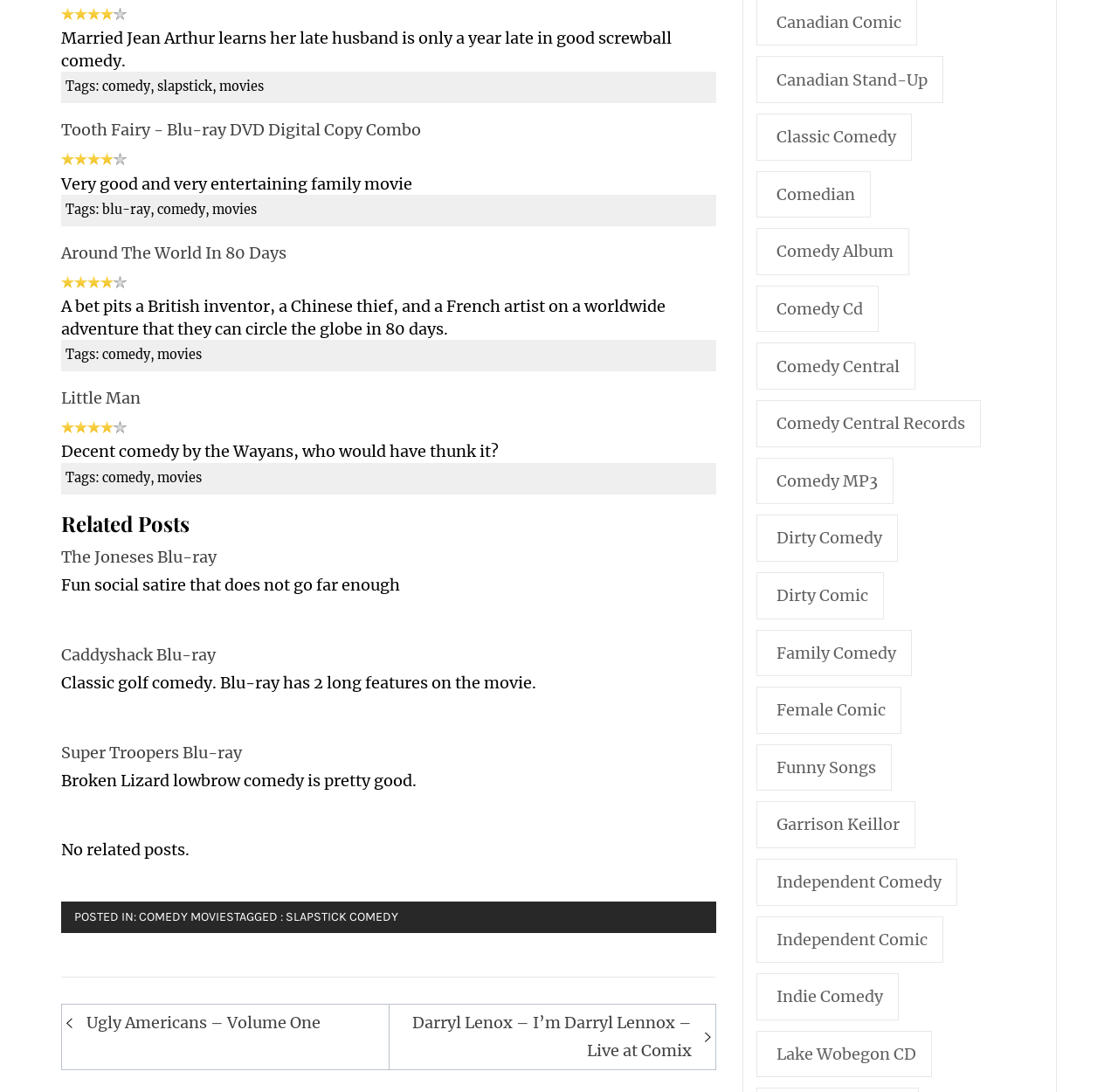Please find the bounding box coordinates of the element that needs to be clicked to perform the following instruction: "Click the link to The Joneses Blu-ray". The bounding box coordinates should be four float numbers between 0 and 1, represented as [left, top, right, bottom].

[0.055, 0.501, 0.194, 0.519]